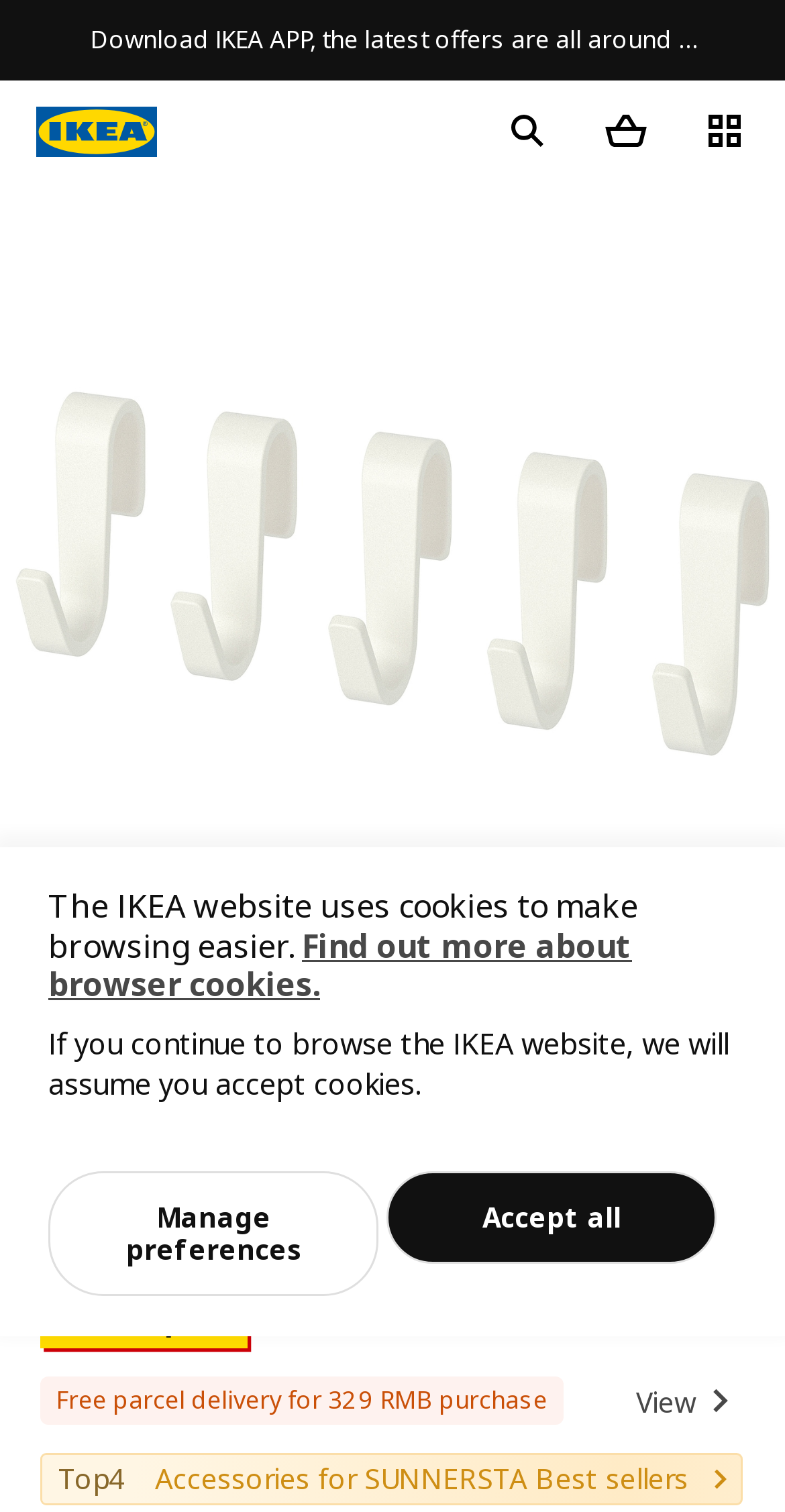Present a detailed account of what is displayed on the webpage.

This webpage is about the SUNNERSTA hook product from IKEA. At the top, there is a navigation bar with links to download the IKEA app, a logo, a search function, a cart, and a category link. Each of these elements has an accompanying image.

Below the navigation bar, there is a large gallery image that takes up most of the width of the page. On the left side of the page, there is a section with a heading "SUNNERSTA" and a subheading "hook". The price of the product, ¥ 4.99/5 pack, is emphasized. There is also a note about free parcel delivery for purchases over 329 RMB.

To the right of the product information, there is a call-to-action button "View" with an accompanying image. Below this, there is a link to "Top 4 Accessories for SUNNERSTA Best sellers" with an image. There are also buttons for customer service and favorite, each with an image.

Further down the page, there are buttons to "Add to Bag" and "Checkout". On the left side of the page, there is a notification about the website using cookies, with a heading and a link to "Find out more about browser cookies". There are also buttons to "Manage preferences" and "Accept all" related to cookie usage.

Additionally, there are two modal dialogs, one about cookie usage and another about a policy, but they are not currently in focus.